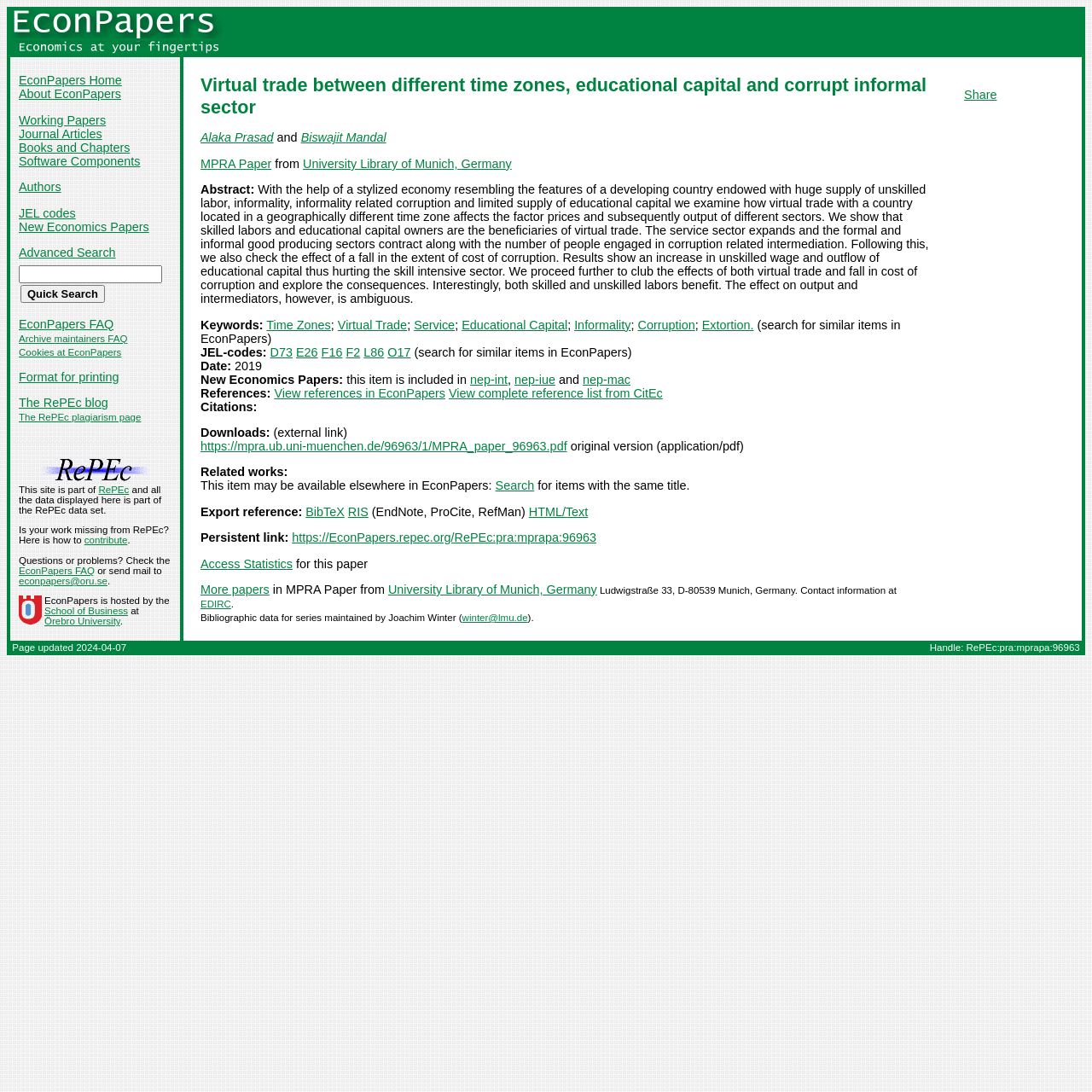Determine the bounding box coordinates for the clickable element to execute this instruction: "View the advanced search page". Provide the coordinates as four float numbers between 0 and 1, i.e., [left, top, right, bottom].

[0.017, 0.225, 0.106, 0.237]